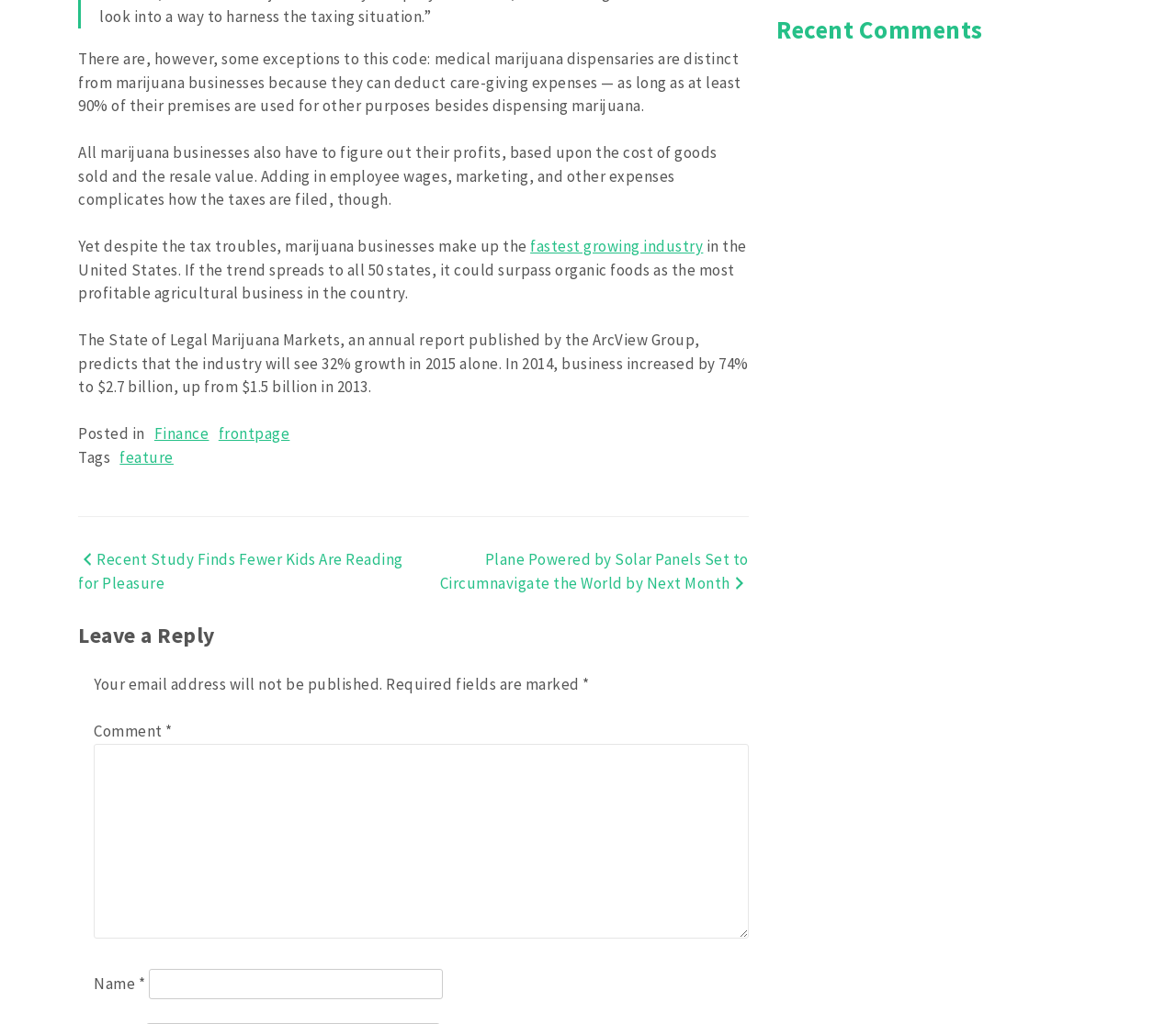Indicate the bounding box coordinates of the element that needs to be clicked to satisfy the following instruction: "Enter a comment". The coordinates should be four float numbers between 0 and 1, i.e., [left, top, right, bottom].

[0.08, 0.726, 0.637, 0.917]